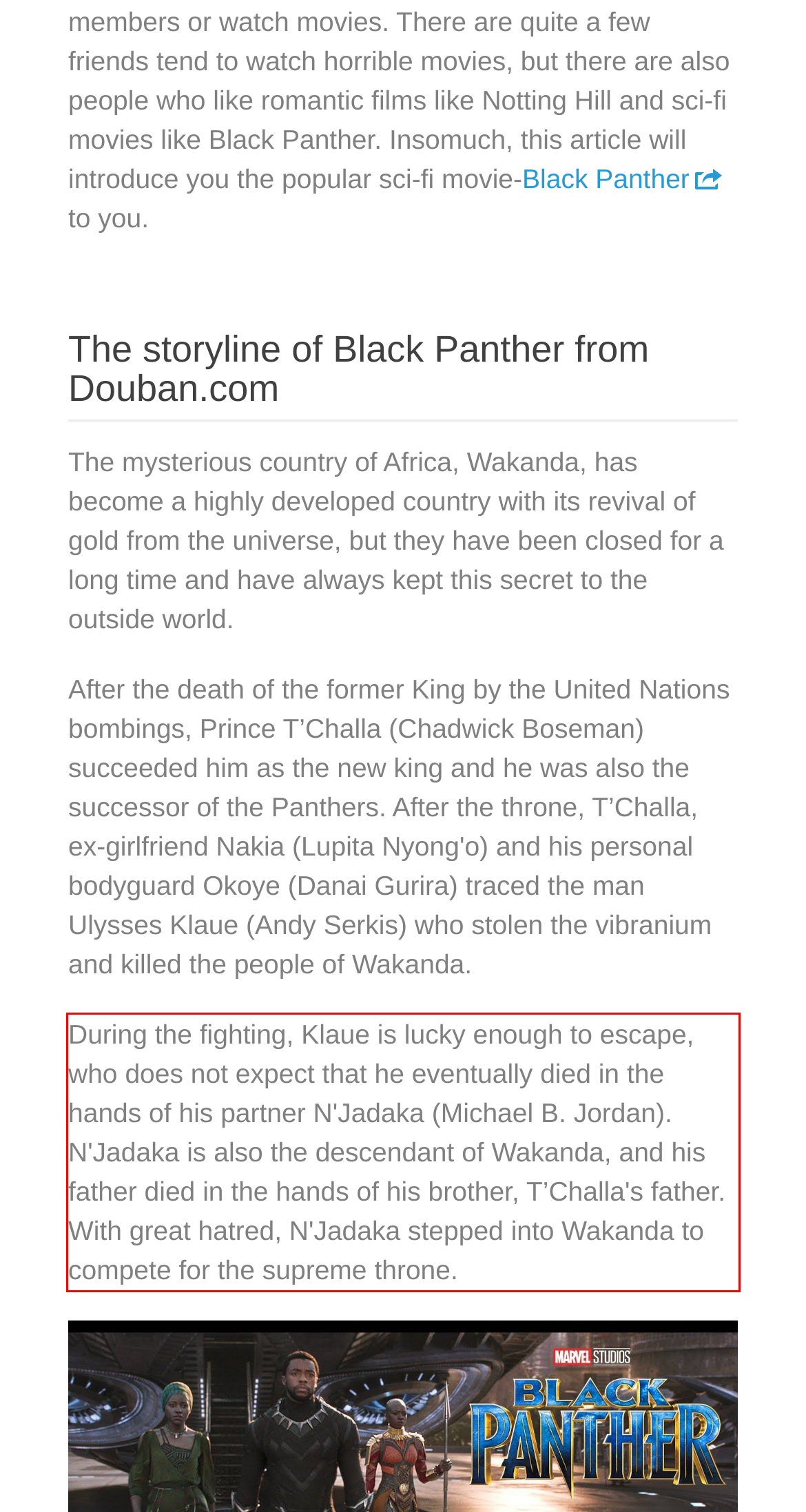Observe the screenshot of the webpage, locate the red bounding box, and extract the text content within it.

During the fighting, Klaue is lucky enough to escape, who does not expect that he eventually died in the hands of his partner N'Jadaka (Michael B. Jordan). N'Jadaka is also the descendant of Wakanda, and his father died in the hands of his brother, T’Challa's father. With great hatred, N'Jadaka stepped into Wakanda to compete for the supreme throne.